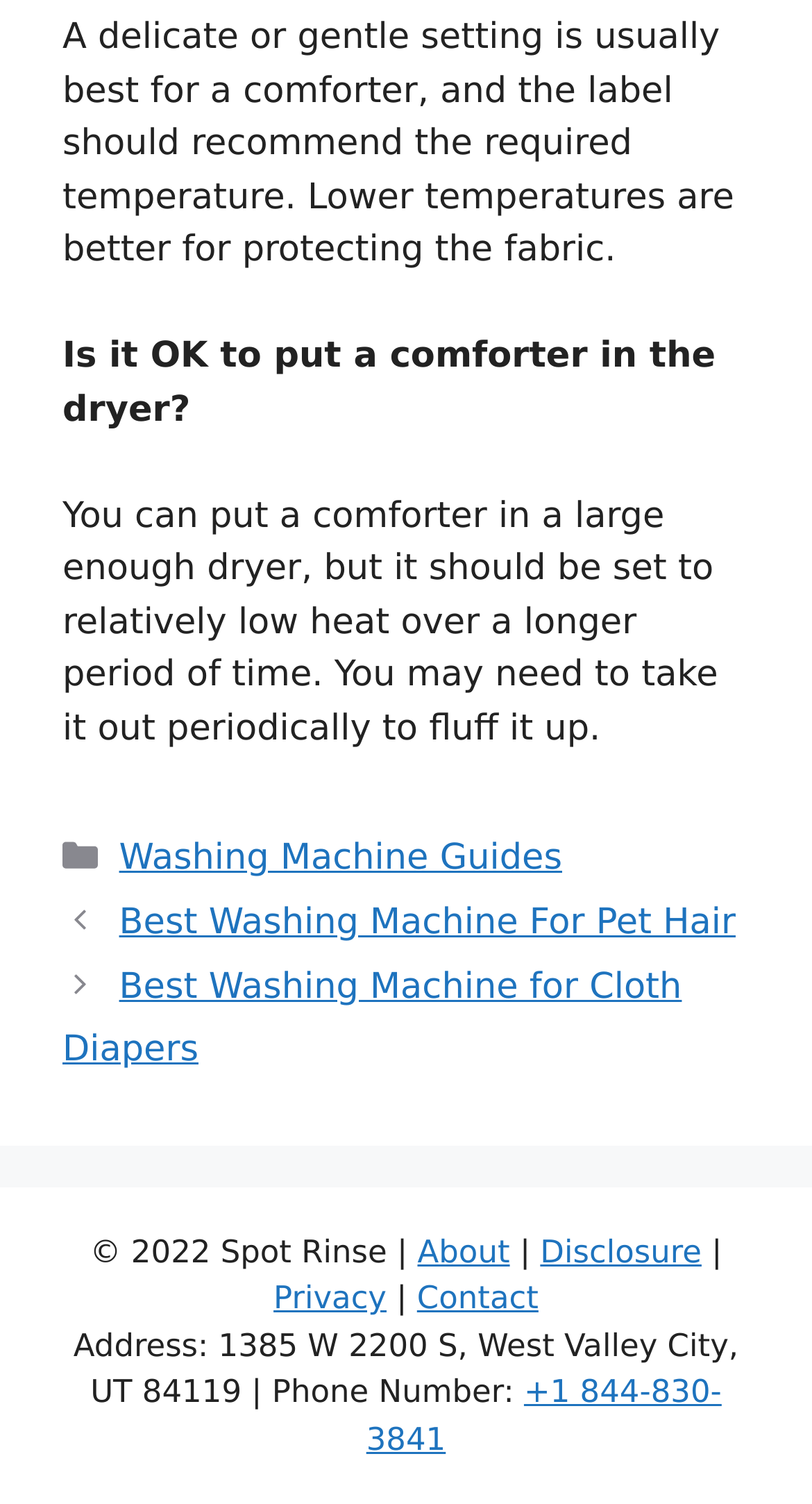Can you put a comforter in a dryer?
Answer the question with as much detail as you can, using the image as a reference.

The webpage states, 'You can put a comforter in a large enough dryer, but it should be set to relatively low heat over a longer period of time. You may need to take it out periodically to fluff it up.' This indicates that it is possible to put a comforter in a dryer, but with certain conditions and precautions.